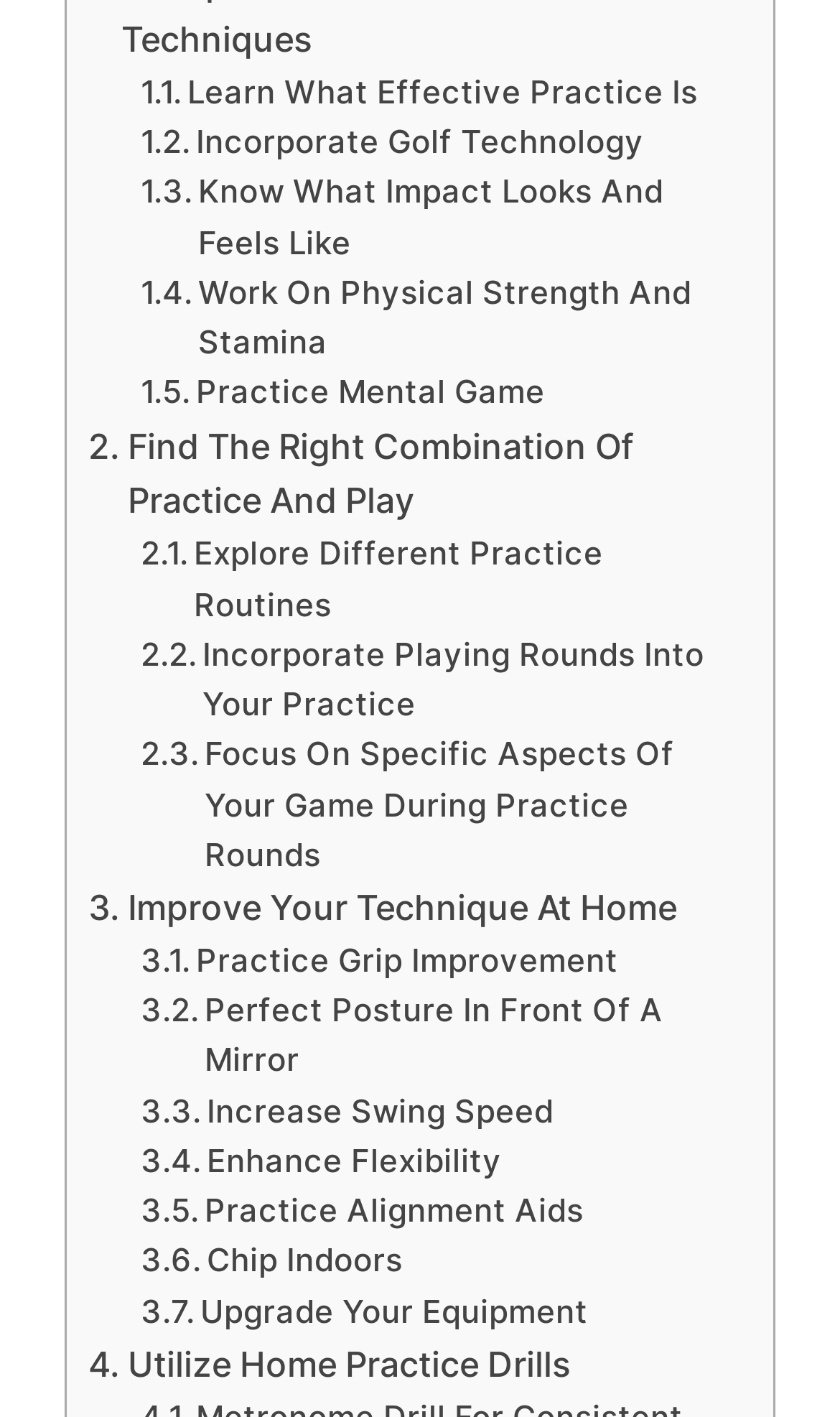Please locate the clickable area by providing the bounding box coordinates to follow this instruction: "Incorporate golf technology".

[0.167, 0.084, 0.767, 0.119]